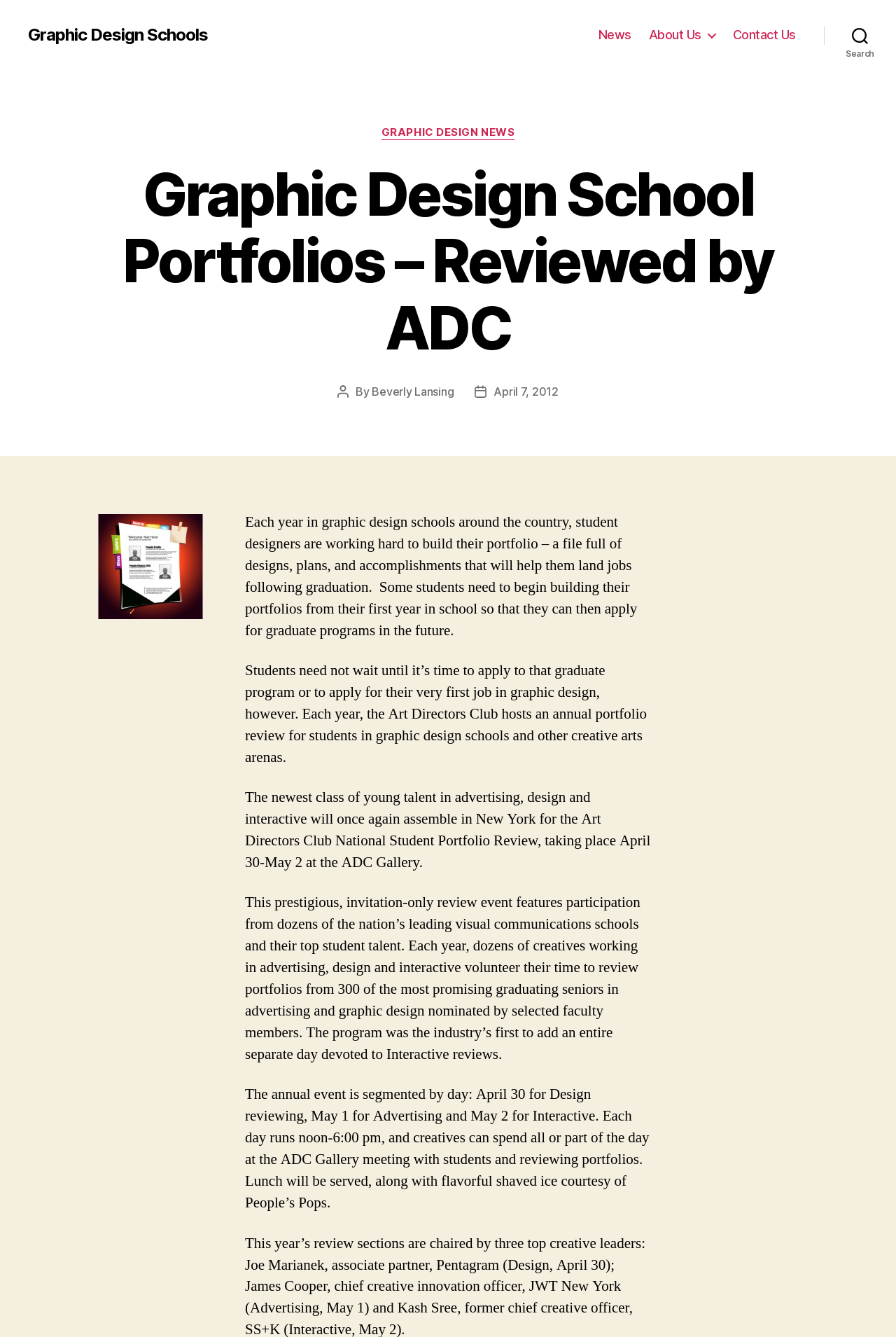How many days does the portfolio review event last?
Based on the image, answer the question with as much detail as possible.

The webpage states that the Art Directors Club National Student Portfolio Review takes place from April 30 to May 2, with each day dedicated to a specific area: Design, Advertising, and Interactive.